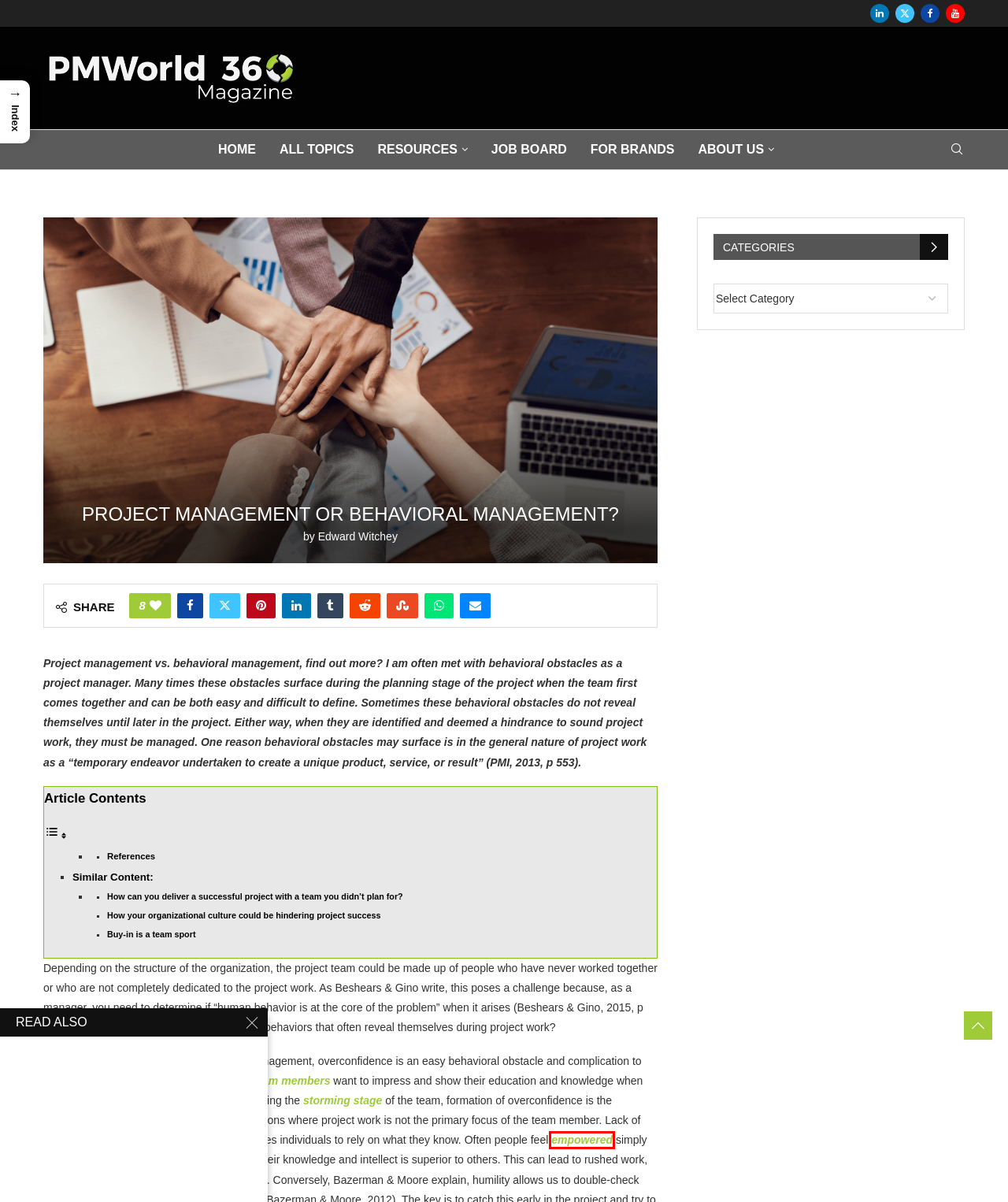Given a screenshot of a webpage with a red bounding box, please pick the webpage description that best fits the new webpage after clicking the element inside the bounding box. Here are the candidates:
A. Edward Witchey, Author at PMWorld 360 Magazine
B. Project Management Advertising or Content Marketing
C. All Topics | Project Management | PMWorld 360 Magazine
D. Resolving interdepartmental conflict: Tips for project managers
E. Empowering your project portfolio: What is empowerment?
F. Project Management Job Board | By PMWorld 360 Magazine
G. Project Management Articles, Blogs, Templates, Resources
H. Best Project Management Templates, eBooks and Resources

E